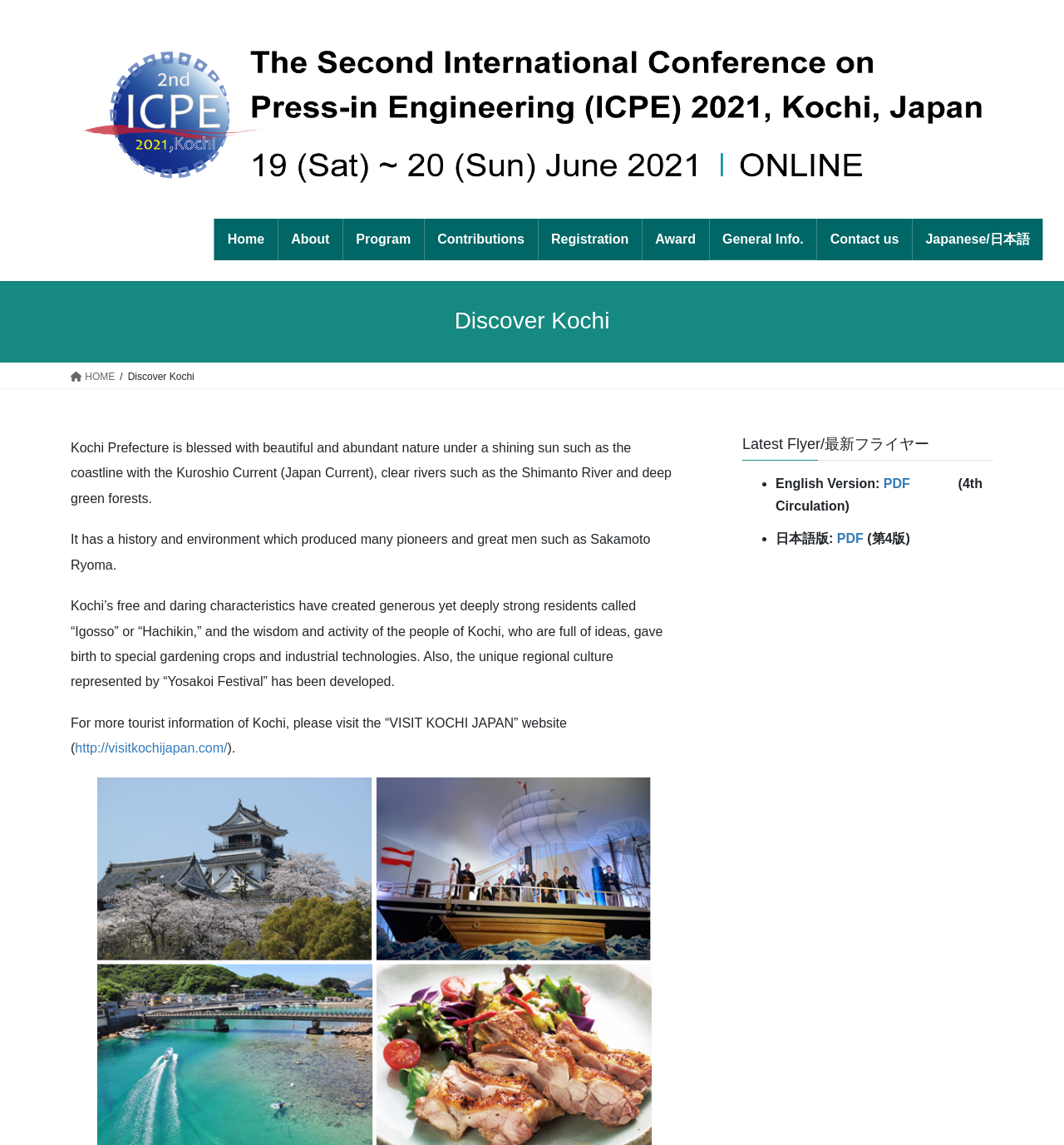Describe the webpage in detail, including text, images, and layout.

The webpage is about Discover Kochi, a prefecture in Japan, and ICPE 2021, an international conference. At the top, there is a logo and a navigation menu with links to various sections, including Home, About, Program, Contributions, Registration, and Contact us. 

Below the navigation menu, there is a heading "Discover Kochi" followed by a brief introduction to Kochi Prefecture, describing its natural beauty, history, and culture. The text is divided into three paragraphs, with the first paragraph highlighting the prefecture's natural resources, the second paragraph mentioning its historical significance, and the third paragraph describing the unique characteristics of its residents and regional culture. 

To the right of the introduction, there is a section with a heading "Latest Flyer" that provides links to download flyers in English and Japanese. 

At the bottom of the page, there is a link to return to the top of the page. Throughout the page, there are several images, including a logo and a banner with the title "ICPE 2021, Kochi".